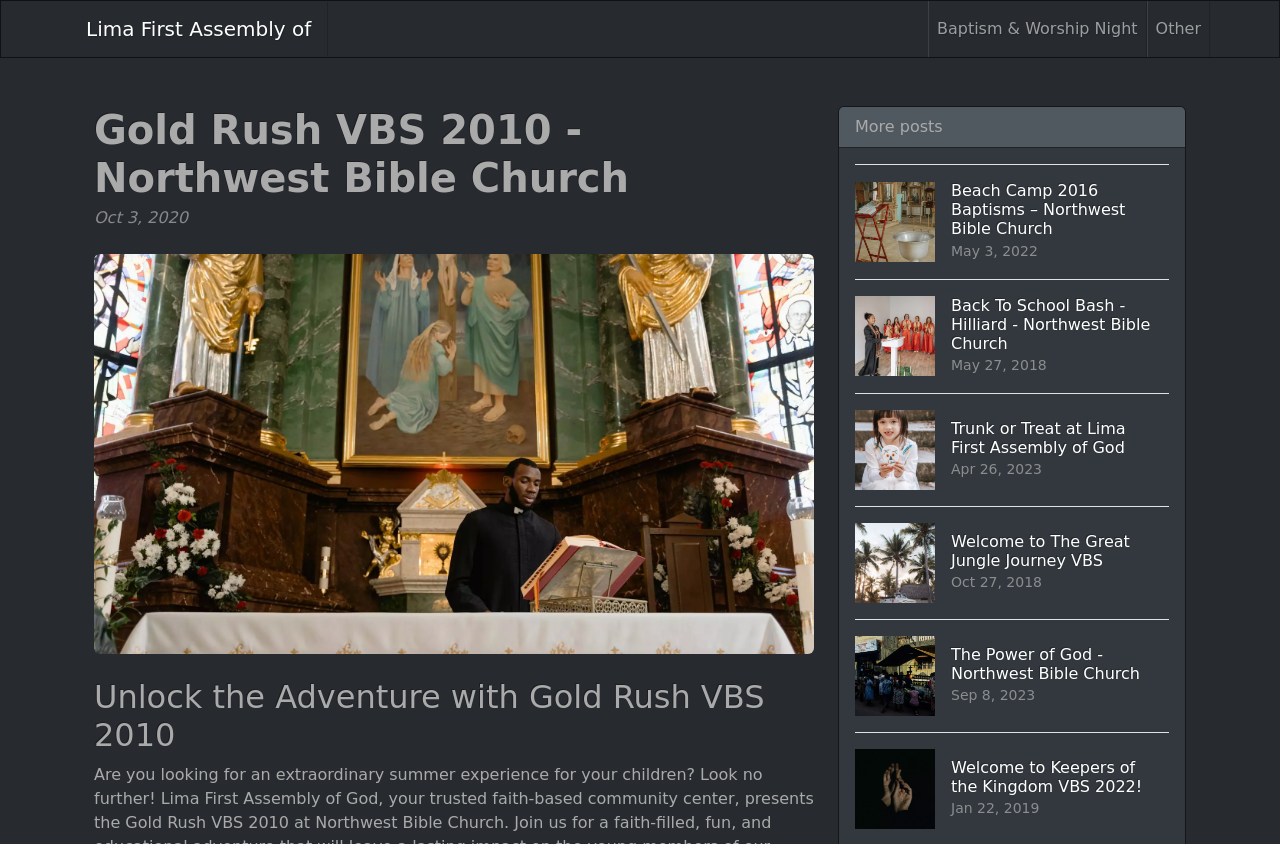Explain the webpage in detail.

The webpage is about the Gold Rush VBS 2010 event at Northwest Bible Church, organized by Lima First Assembly of God. At the top, there are two links: "Lima First Assembly of" and "Baptism & Worship Night", followed by another link "Other" on the right side. 

Below these links, there is a header section with a heading "Gold Rush VBS 2010 - Northwest Bible Church" and a date "Oct 3, 2020" below it. To the right of the header section, there is a large image. 

Further down, there is a heading "Unlock the Adventure with Gold Rush VBS 2010". Below this heading, there are five links to different events, each with an image and a heading describing the event. These events include "Beach Camp 2016 Baptisms", "Back To School Bash - Hilliard", "Trunk or Treat at Lima First Assembly of God", "Welcome to The Great Jungle Journey VBS", and "The Power of God - Northwest Bible Church". The images and headings for each event are arranged in a vertical column, with the images on the left and the headings on the right.